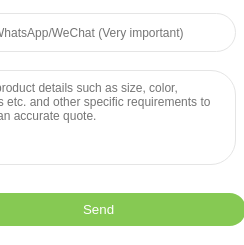Respond to the question below with a single word or phrase: What is the color of the prominent button?

Green